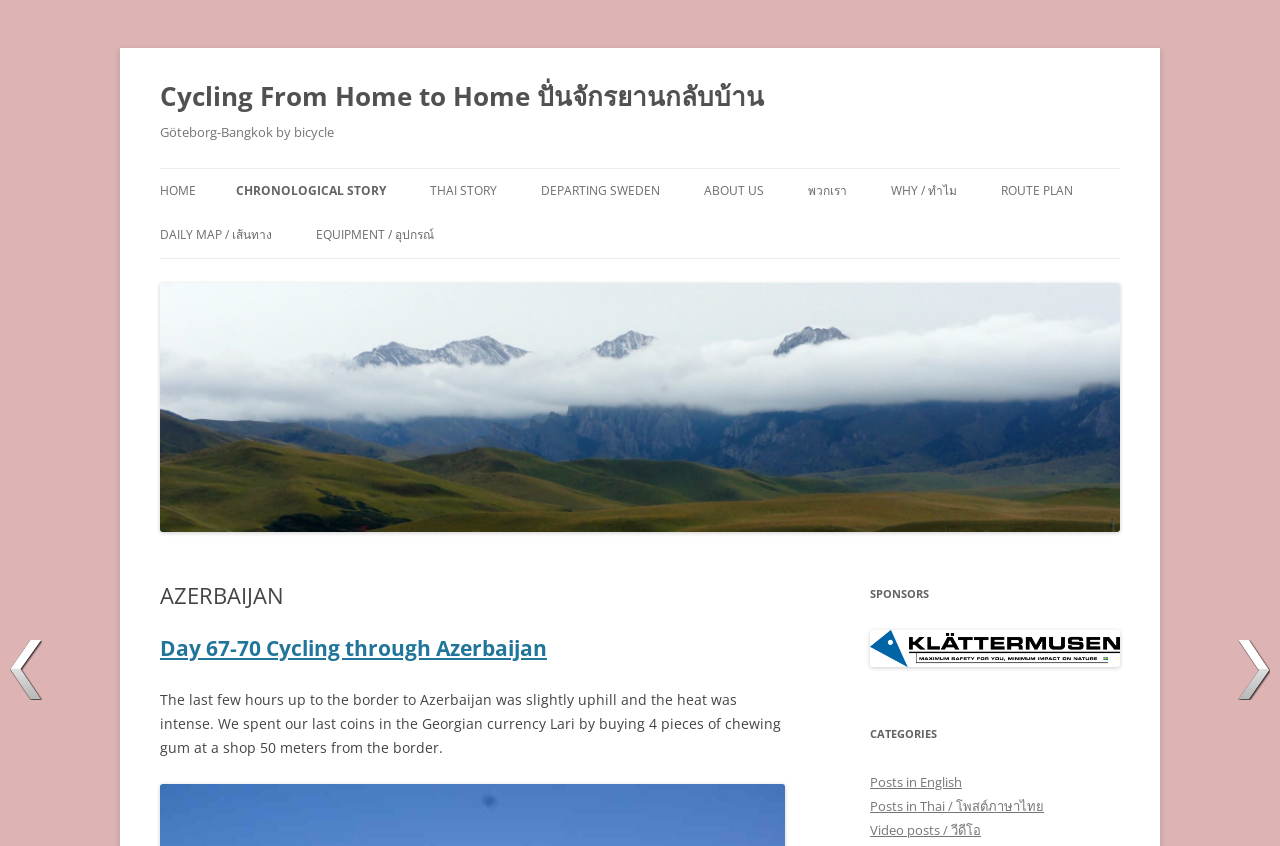Give a short answer to this question using one word or a phrase:
What is the text of the first paragraph in the 'AZERBAIJAN' section?

The last few hours up to the border to Azerbaijan was slightly uphill and the heat was intense.